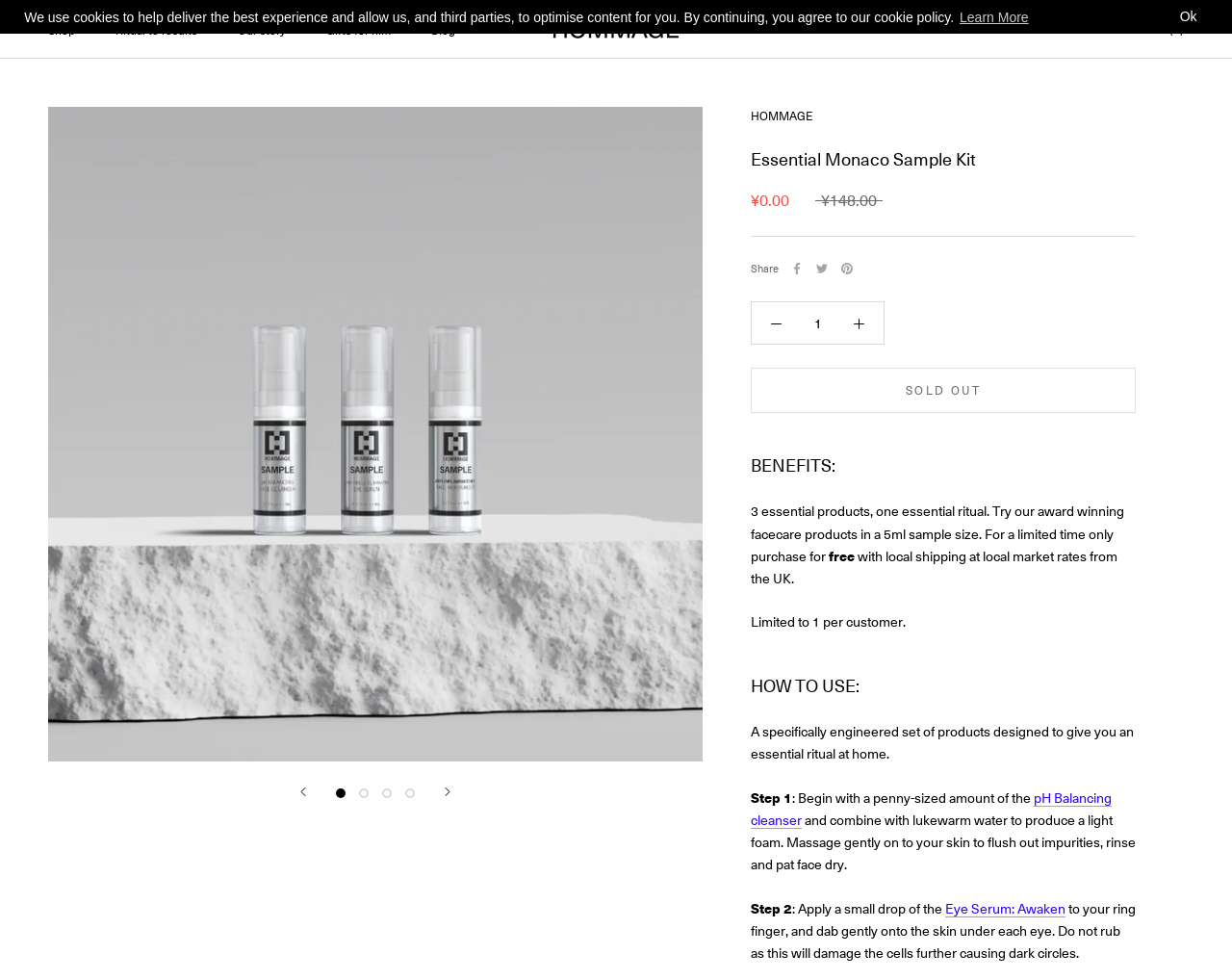How many essential products are in the sample kit?
Using the details shown in the screenshot, provide a comprehensive answer to the question.

I found the information '3 essential products, one essential ritual' in the product description, which indicates that there are 3 essential products in the sample kit.